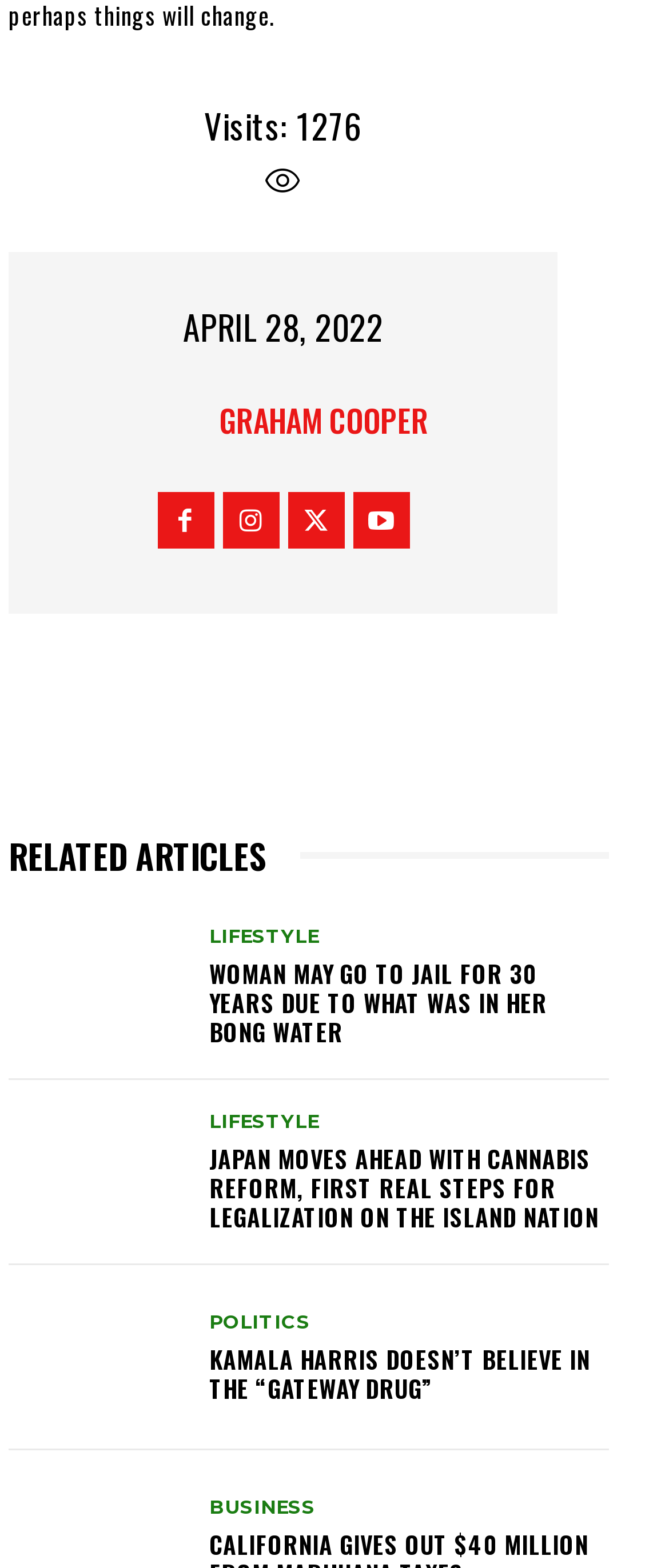Determine the bounding box coordinates of the clickable region to execute the instruction: "Check the latest news in Lifestyle". The coordinates should be four float numbers between 0 and 1, denoted as [left, top, right, bottom].

[0.313, 0.592, 0.477, 0.604]